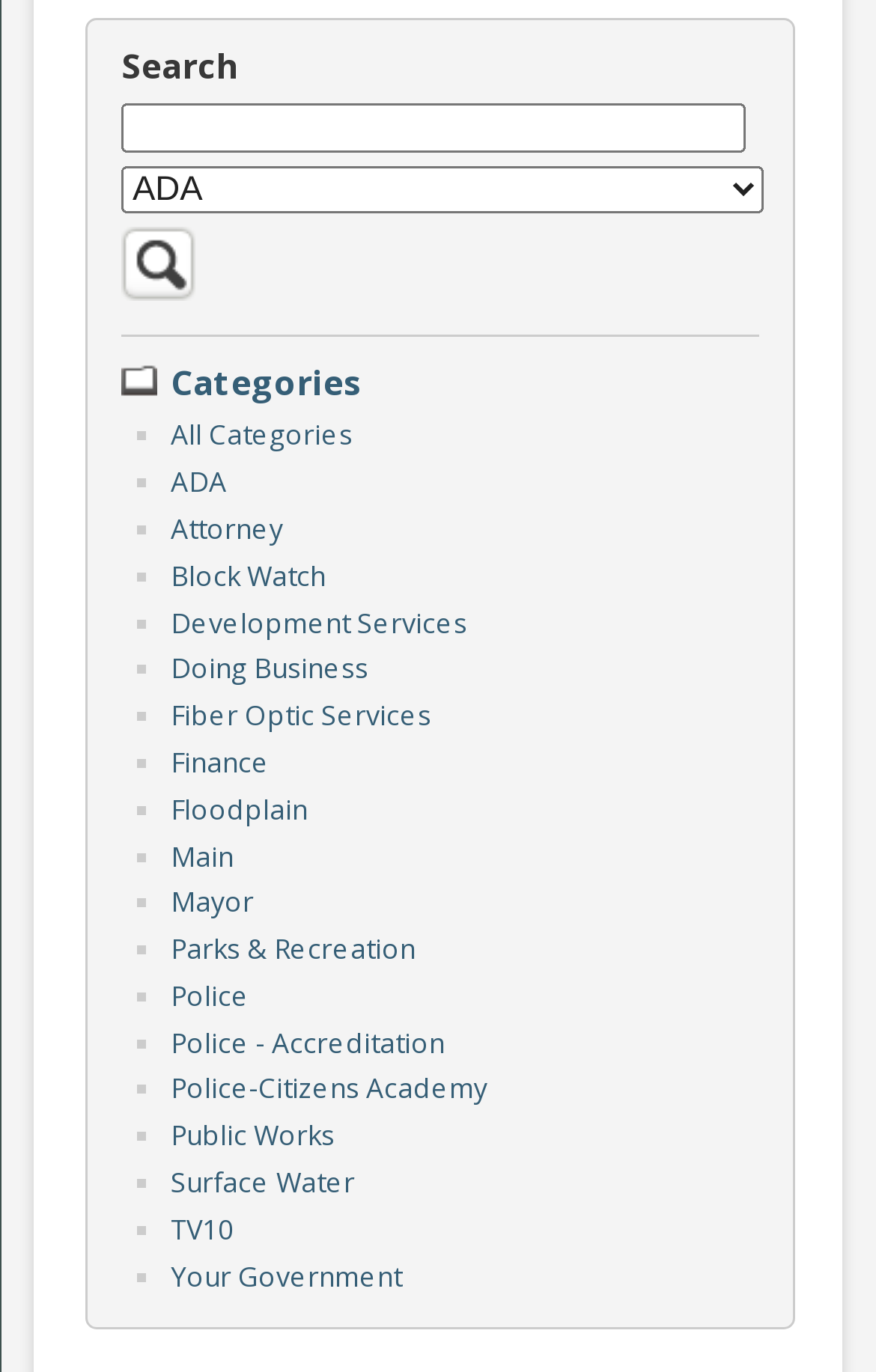Identify the bounding box coordinates of the clickable region required to complete the instruction: "View information on ADA". The coordinates should be given as four float numbers within the range of 0 and 1, i.e., [left, top, right, bottom].

[0.195, 0.337, 0.259, 0.365]